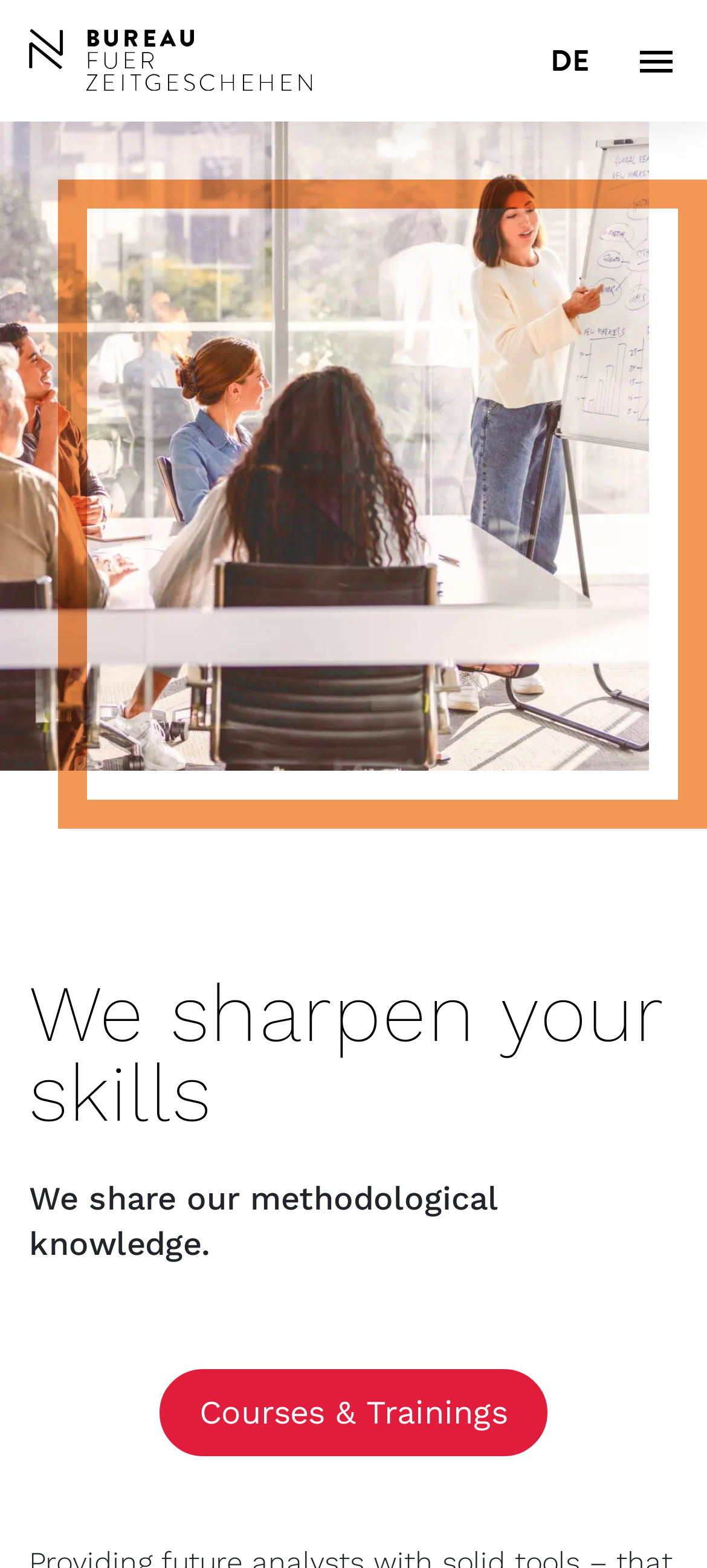Respond to the question with just a single word or phrase: 
What type of content is provided by this webpage?

Courses & Trainings